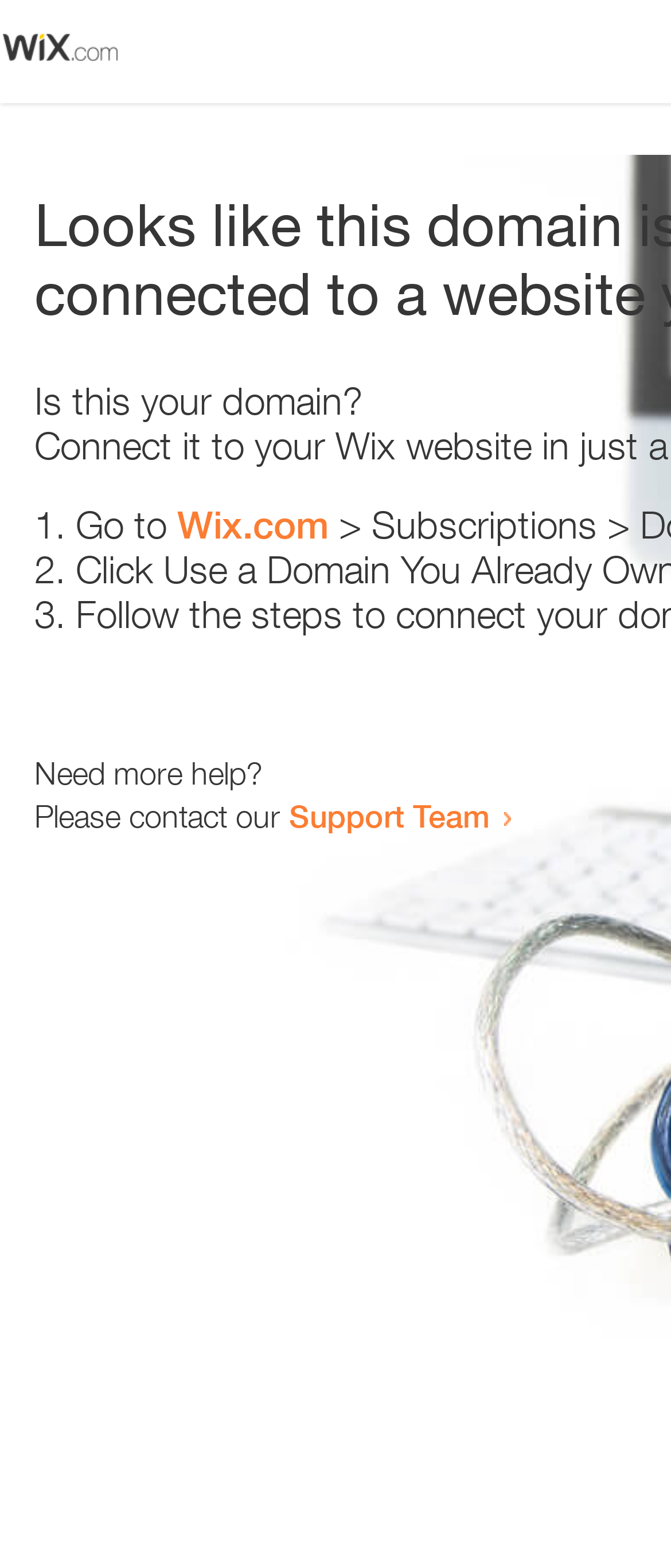Give a succinct answer to this question in a single word or phrase: 
How many steps are provided to resolve the issue?

3